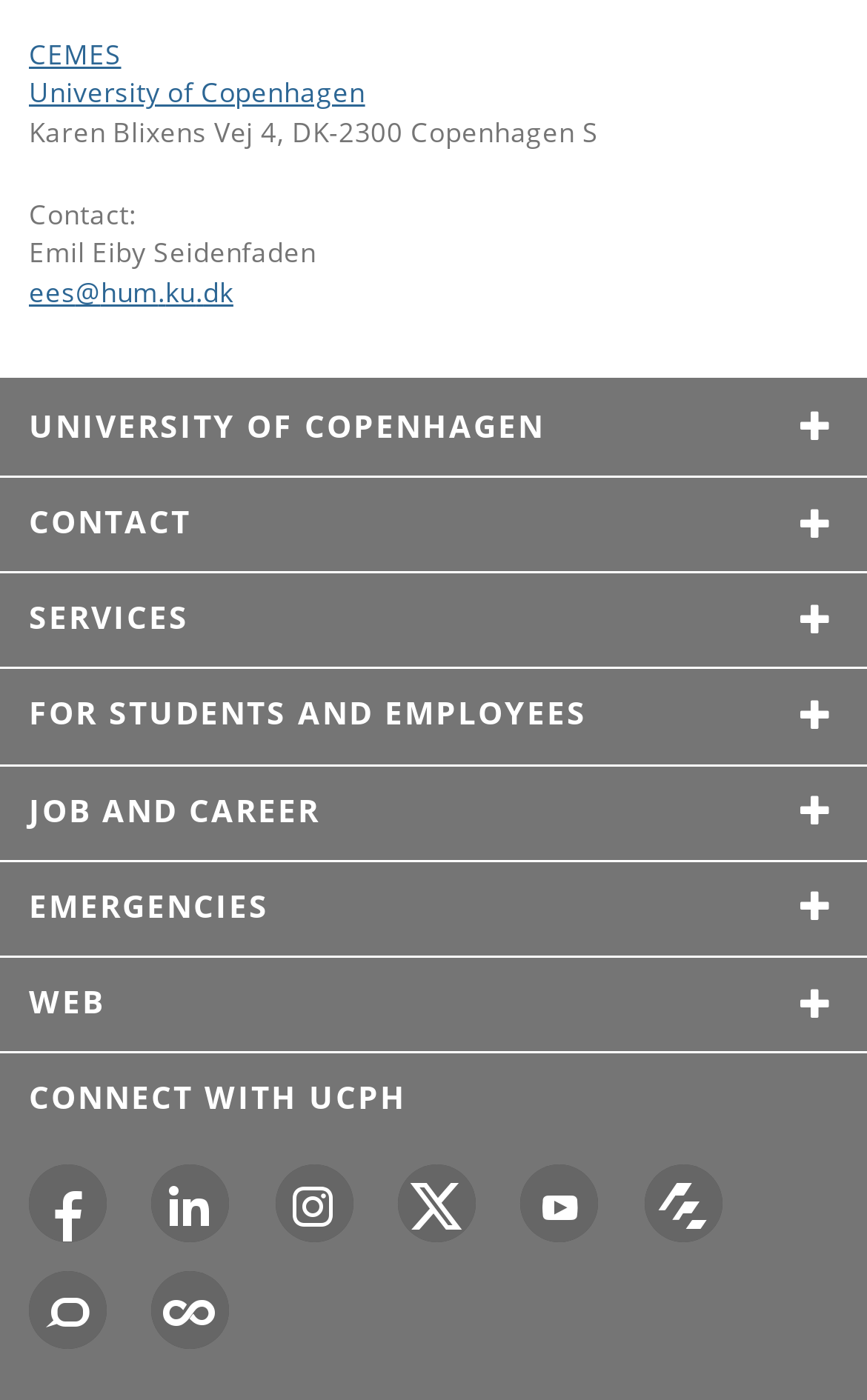How many headings are available on the webpage?
Based on the image, give a concise answer in the form of a single word or short phrase.

9